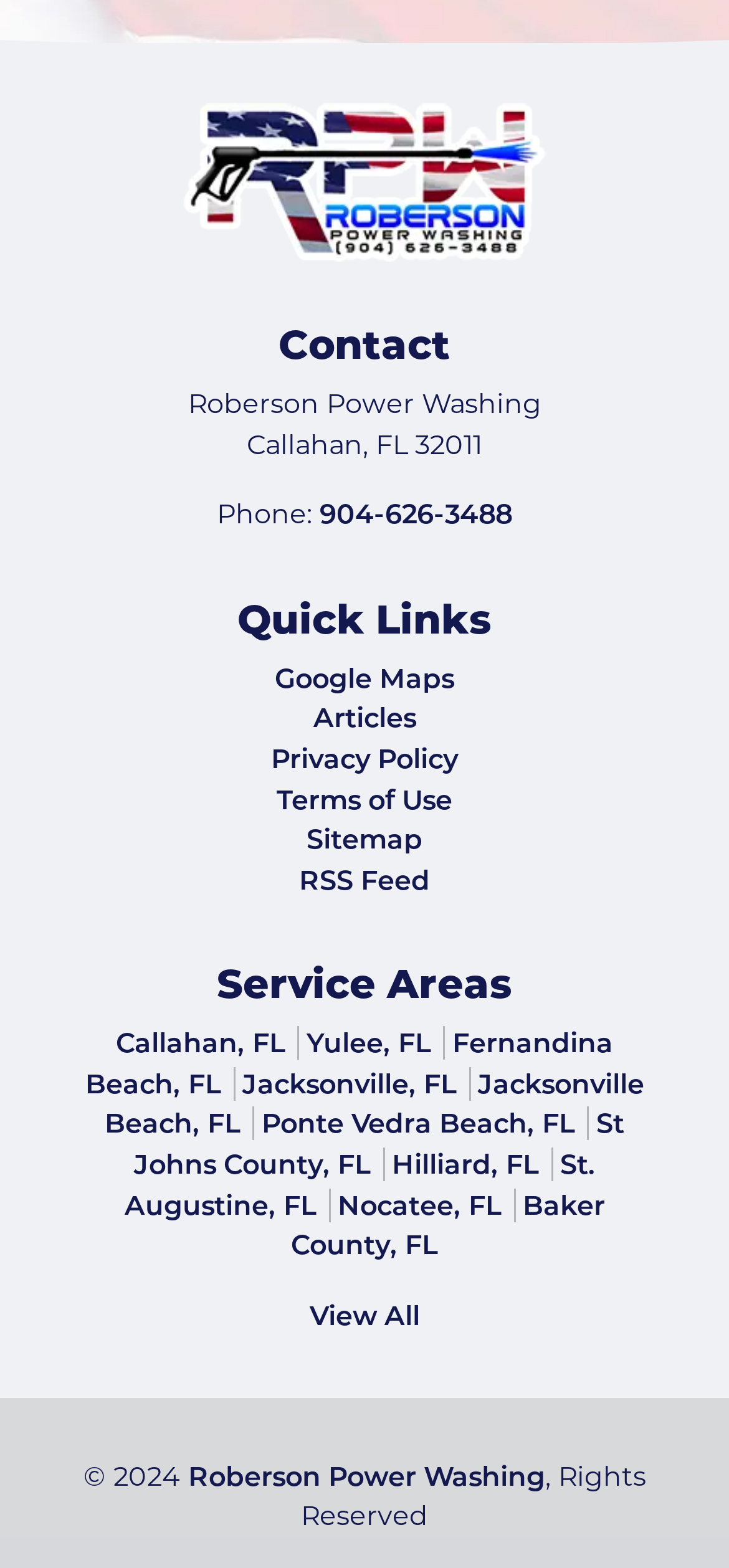What is the link to Google Maps?
Using the visual information, reply with a single word or short phrase.

Google Maps